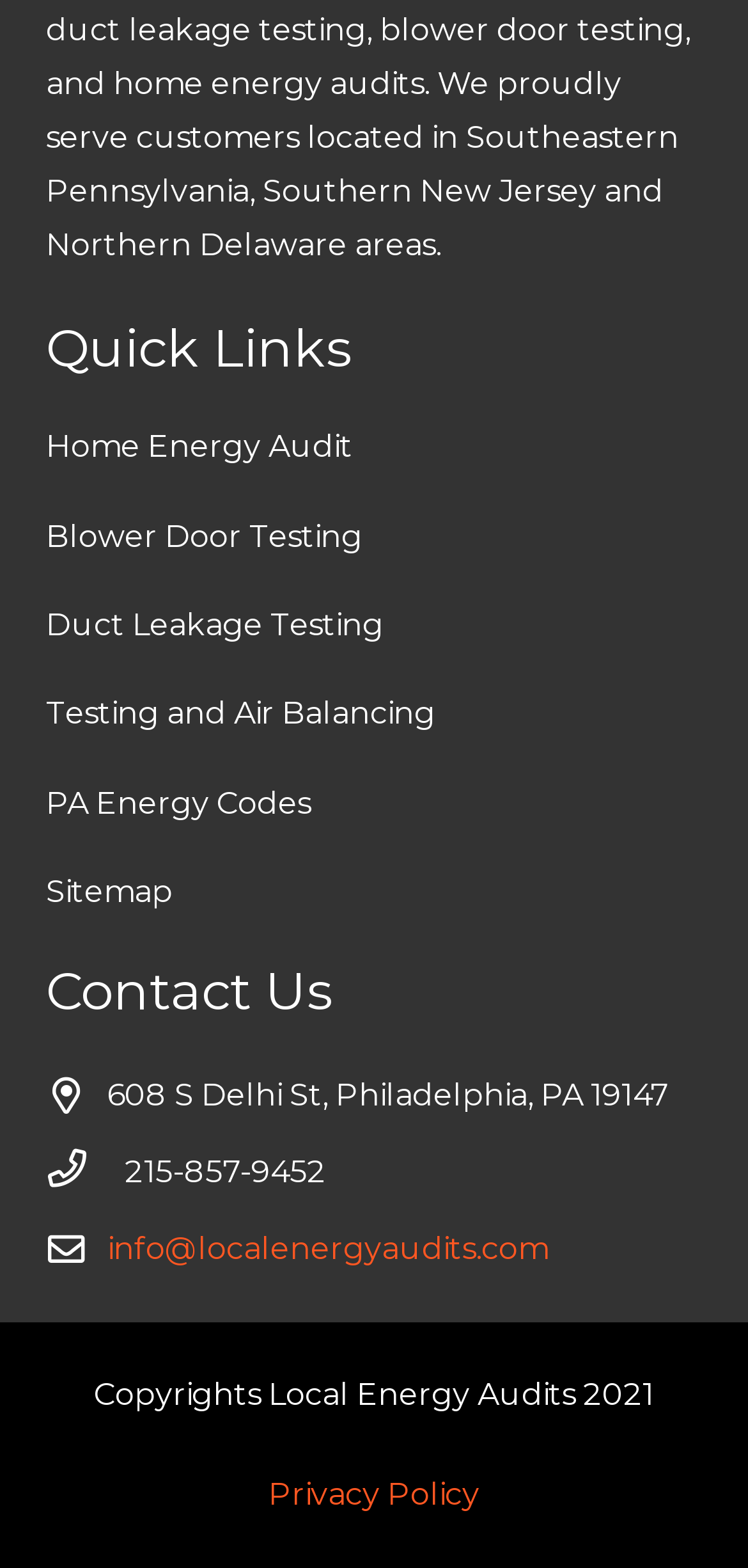Ascertain the bounding box coordinates for the UI element detailed here: "parent_node: 215-857-9452 aria-label="215-857-9452"". The coordinates should be provided as [left, top, right, bottom] with each value being a float between 0 and 1.

[0.062, 0.731, 0.167, 0.765]